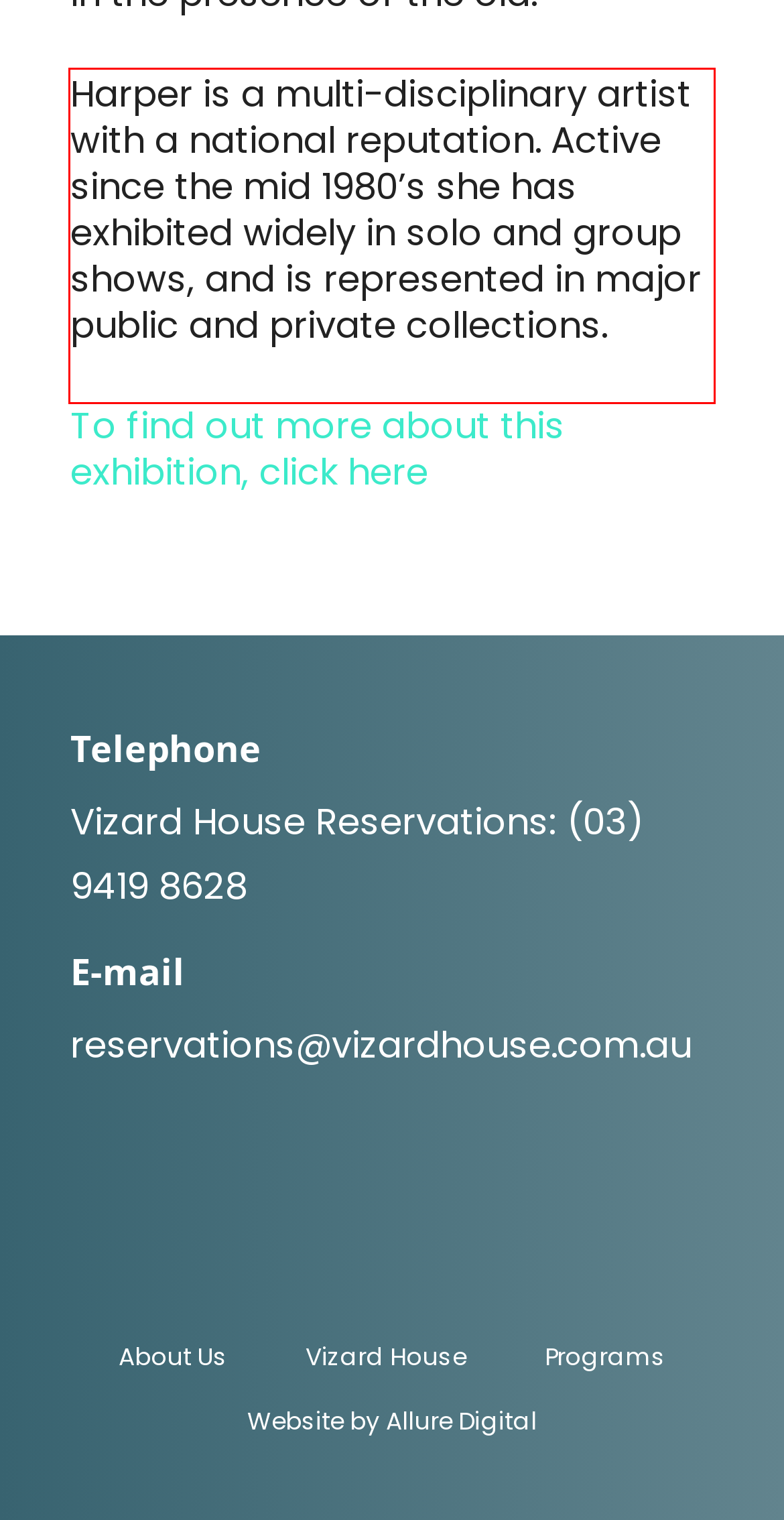Within the screenshot of the webpage, locate the red bounding box and use OCR to identify and provide the text content inside it.

Harper is a multi-disciplinary artist with a national reputation. Active since the mid 1980’s she has exhibited widely in solo and group shows, and is represented in major public and private collections.